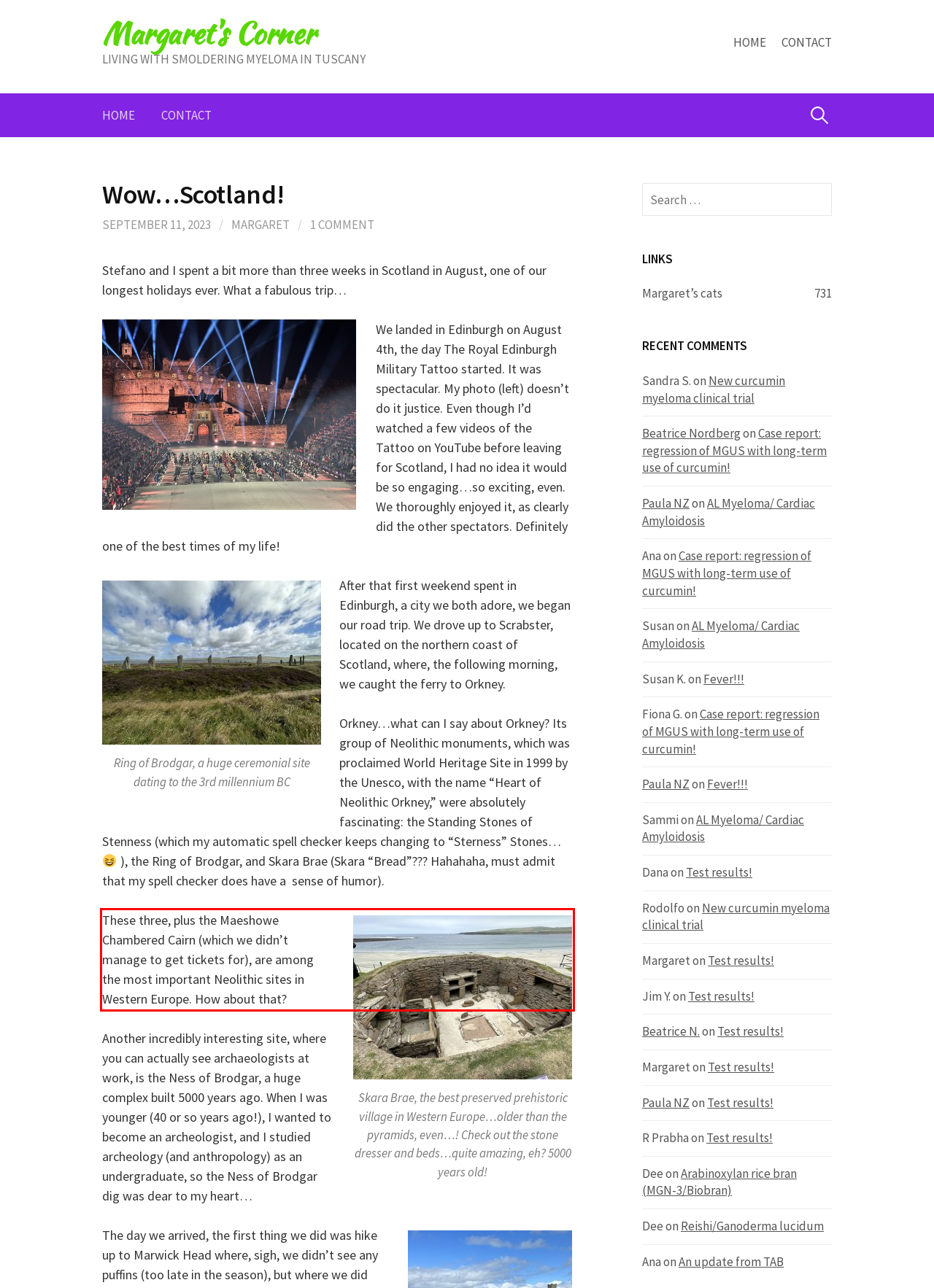Please analyze the screenshot of a webpage and extract the text content within the red bounding box using OCR.

These three, plus the Maeshowe Chambered Cairn (which we didn’t manage to get tickets for), are among the most important Neolithic sites in Western Europe. How about that?